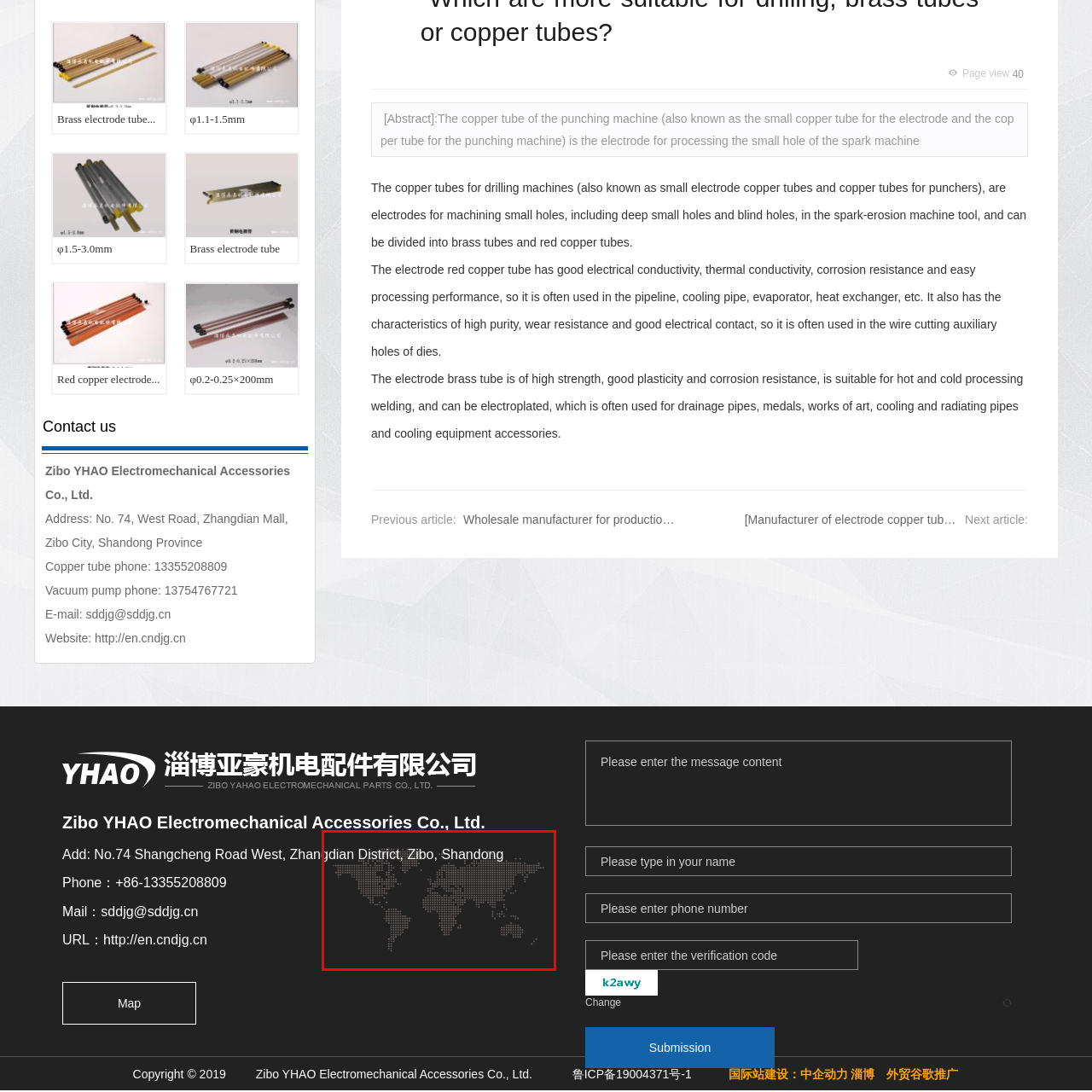Please look at the image highlighted by the red bounding box and provide a single word or phrase as an answer to this question:
What industry does Zibo YHAO Electromechanical Accessories Co., Ltd. operate in?

Electromechanical accessories